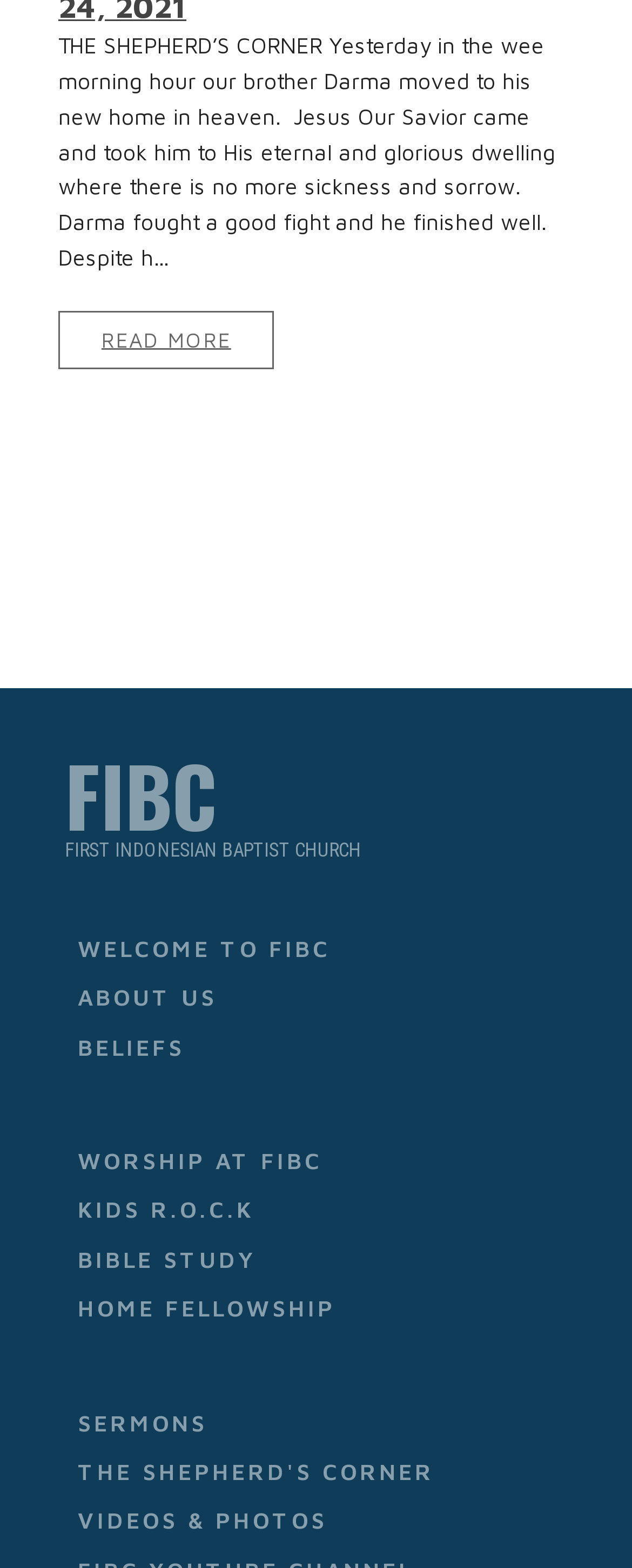What is the name of the church?
Answer the question with a single word or phrase, referring to the image.

FIBC